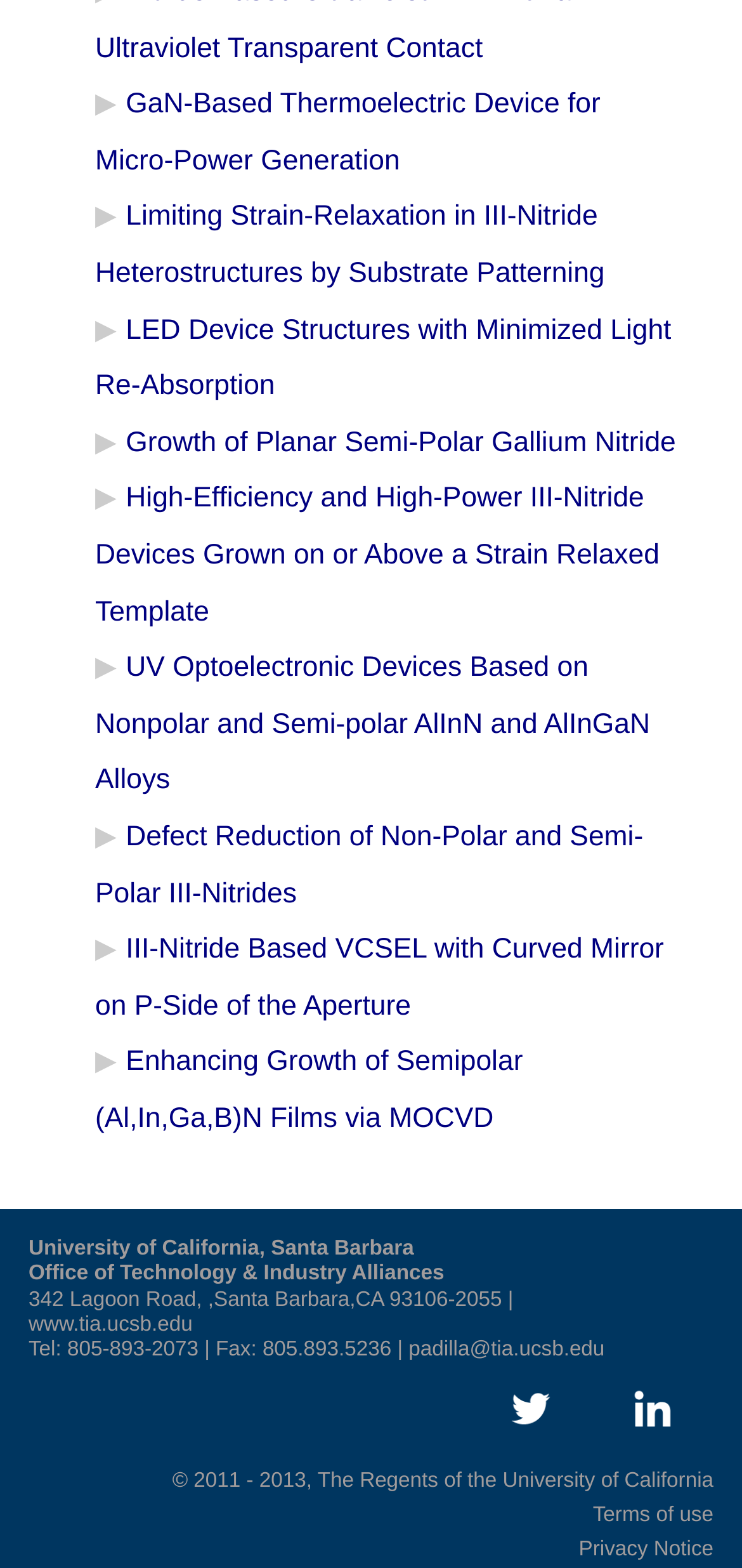Pinpoint the bounding box coordinates of the area that must be clicked to complete this instruction: "View Terms of use".

[0.799, 0.959, 0.962, 0.973]